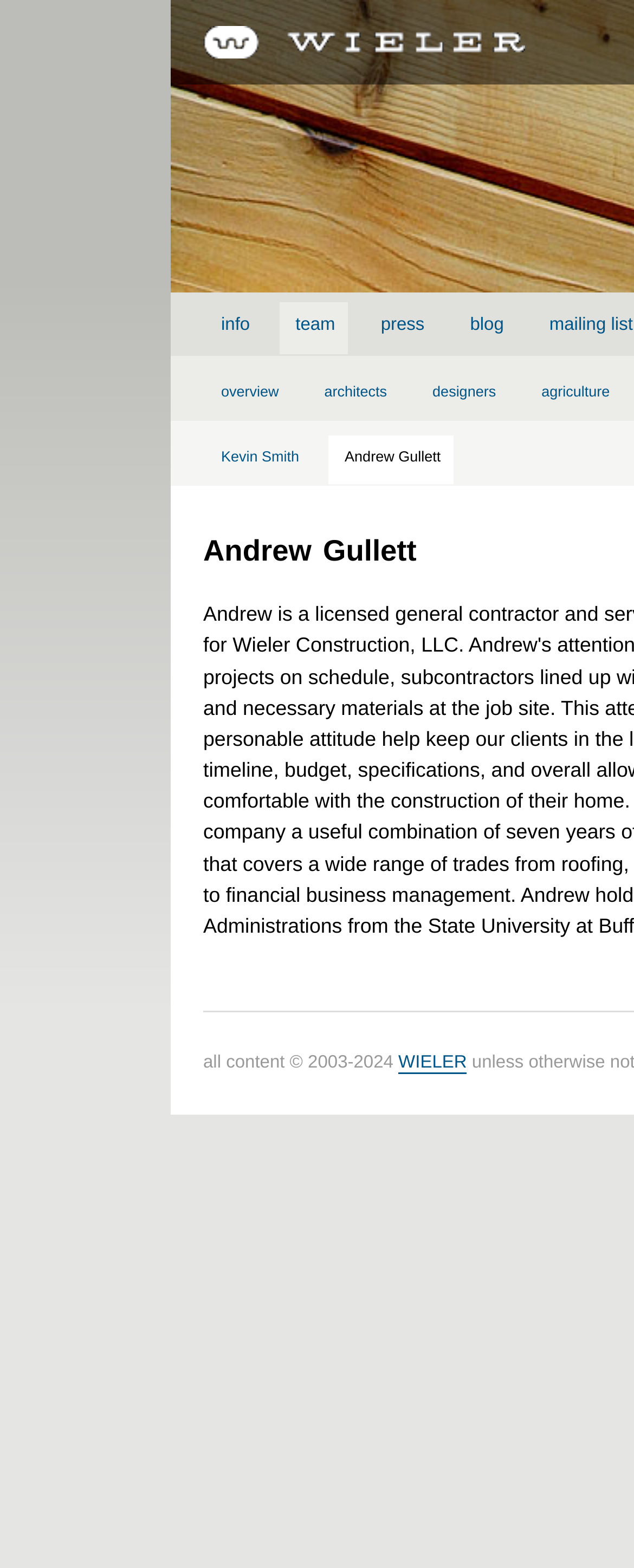Identify the bounding box coordinates of the section to be clicked to complete the task described by the following instruction: "click WIELER logo". The coordinates should be four float numbers between 0 and 1, formatted as [left, top, right, bottom].

[0.321, 0.028, 0.828, 0.04]